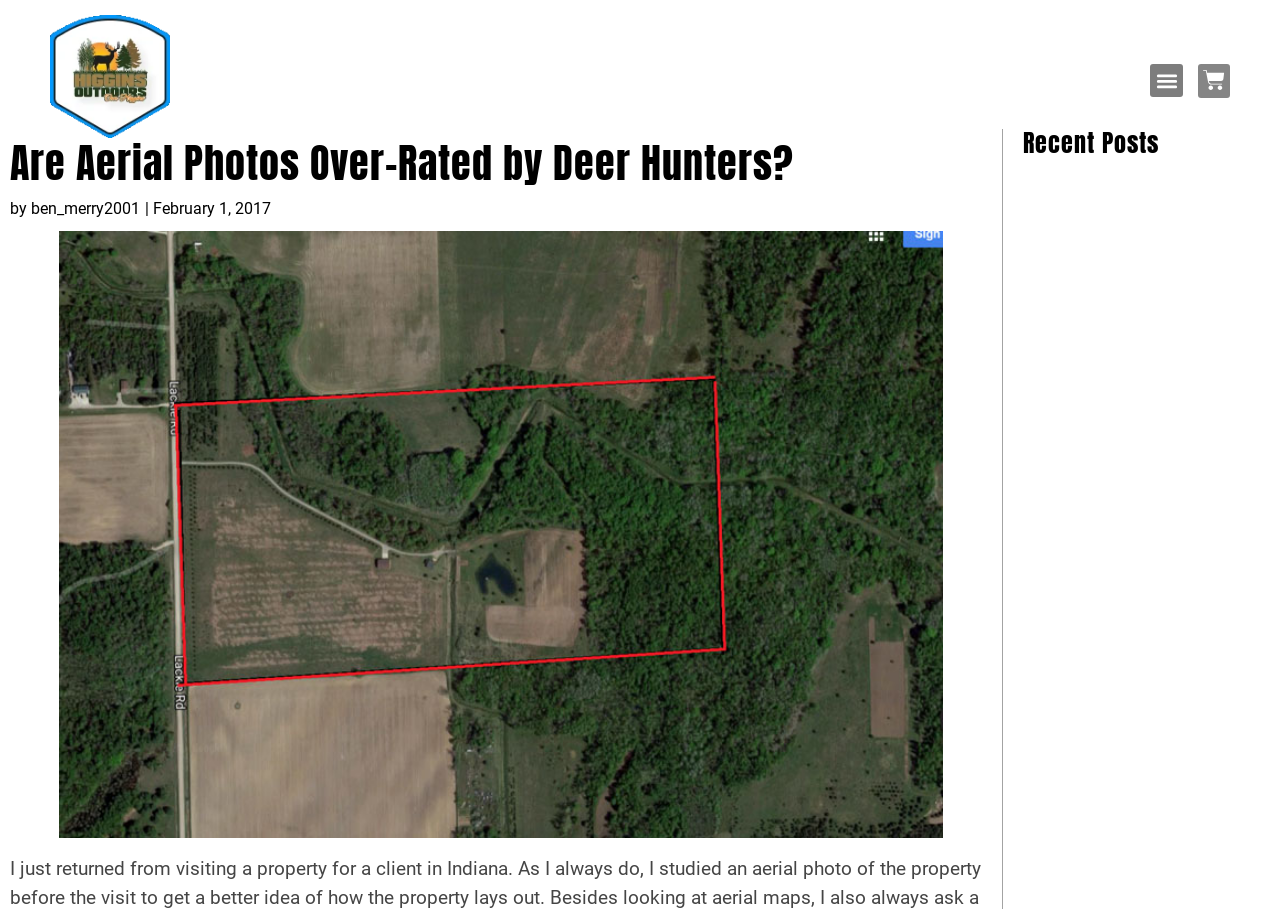What is the category of the blog post?
Please use the visual content to give a single word or phrase answer.

Deer Hunting